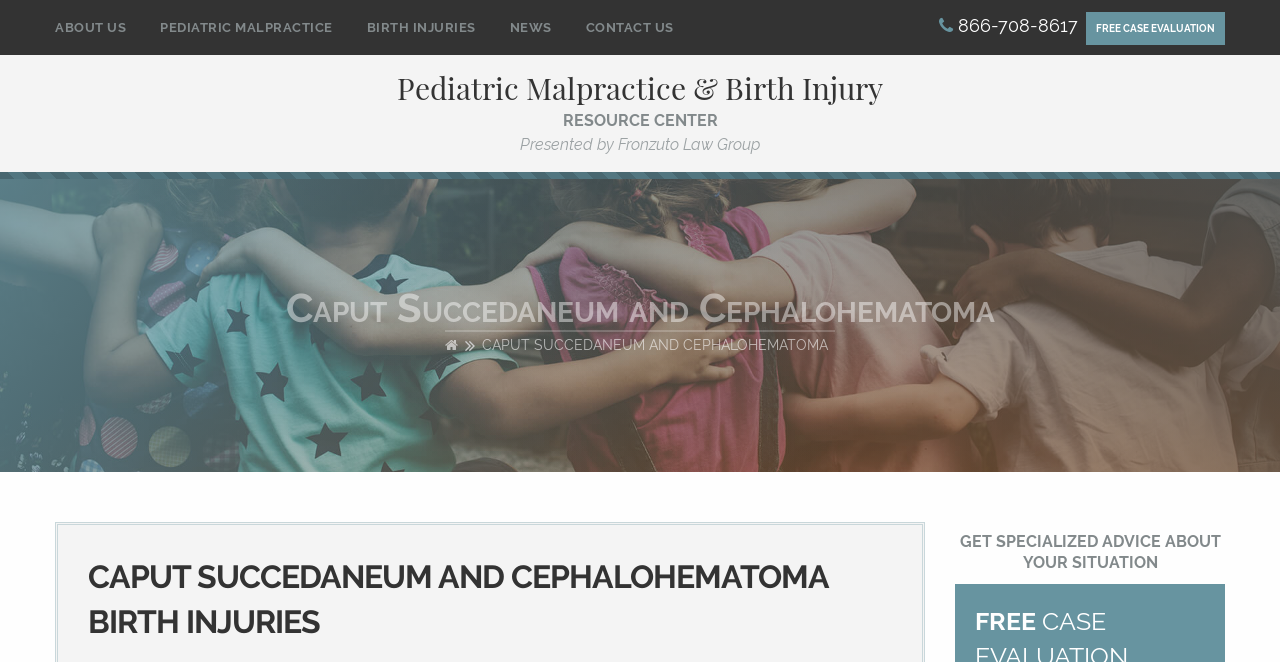What is the phone number to call for a free case evaluation?
Using the details from the image, give an elaborate explanation to answer the question.

I found the phone number by looking at the link element with the text ' 866-708-8617' which is located at the top of the webpage.